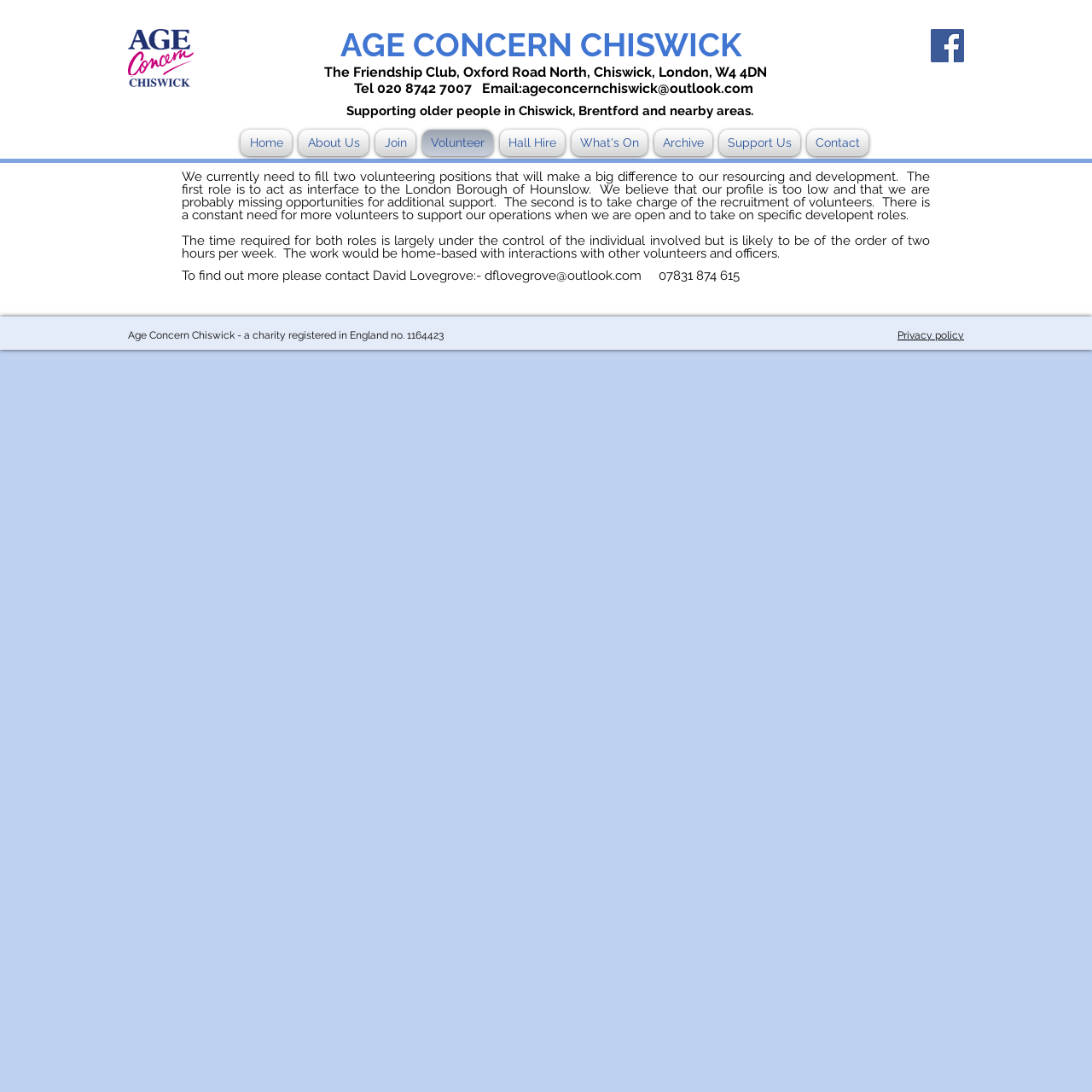Please respond in a single word or phrase: 
What is Age Concern Chiswick's charity registration number?

1164423